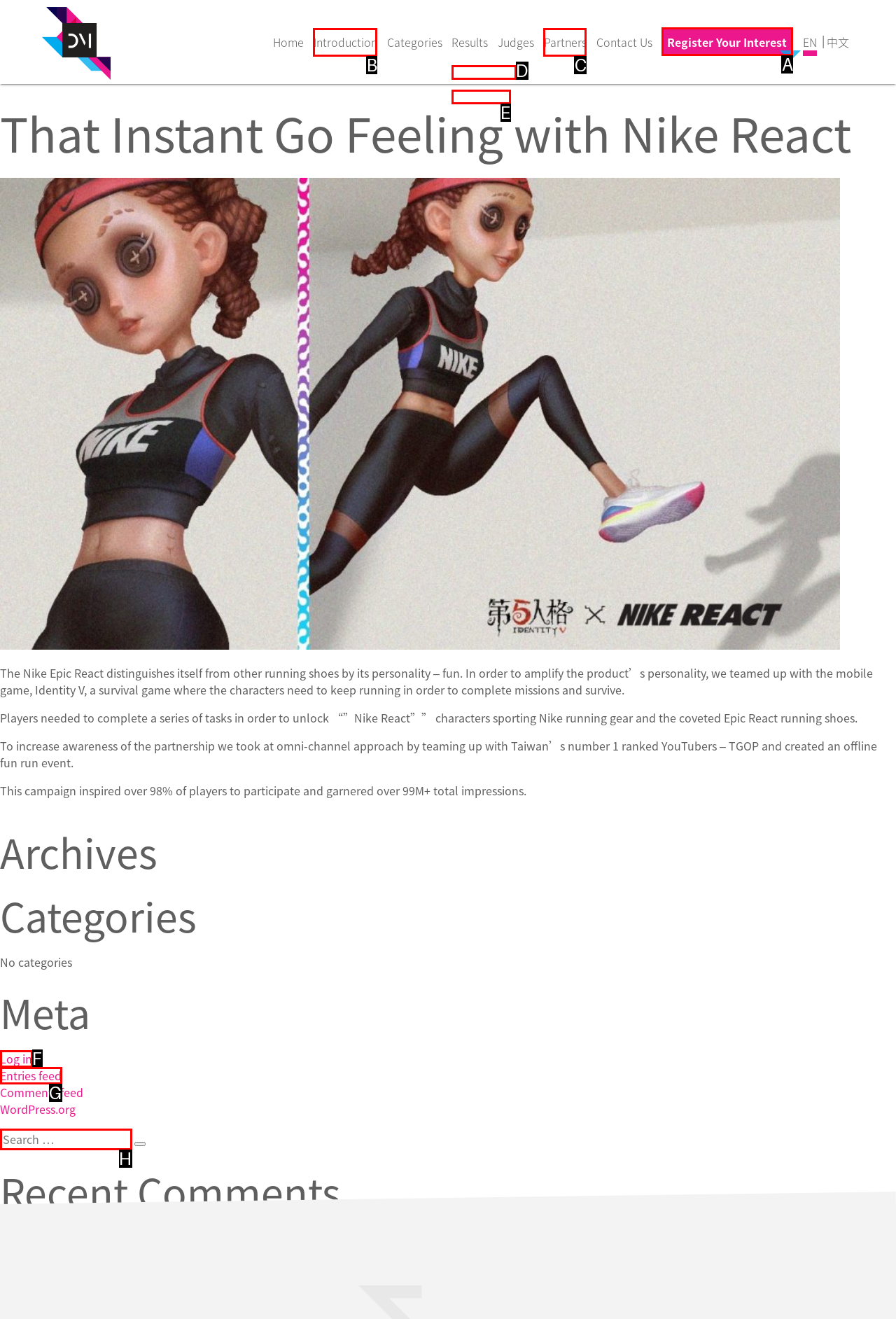Select the appropriate letter to fulfill the given instruction: Click the 'Register Your Interest' link
Provide the letter of the correct option directly.

A